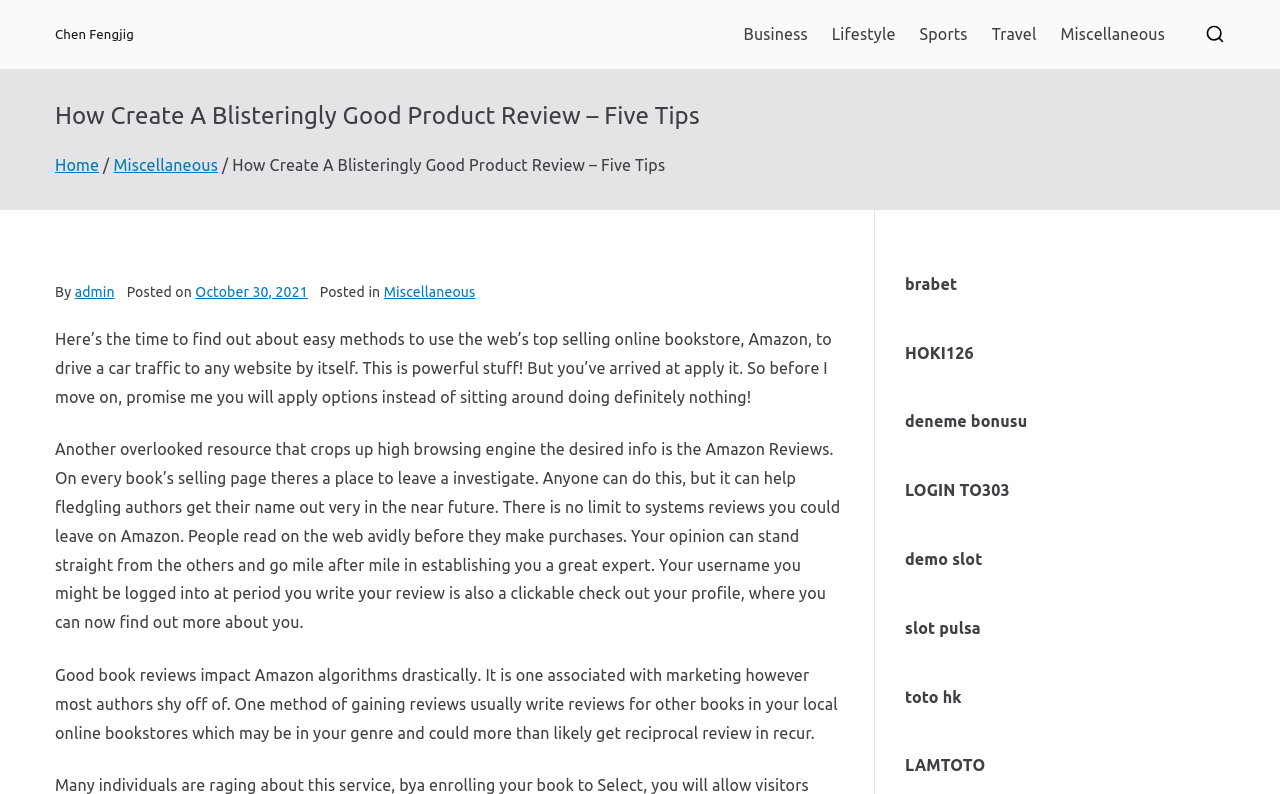Indicate the bounding box coordinates of the clickable region to achieve the following instruction: "View the post details on October 30, 2021."

[0.153, 0.357, 0.24, 0.378]